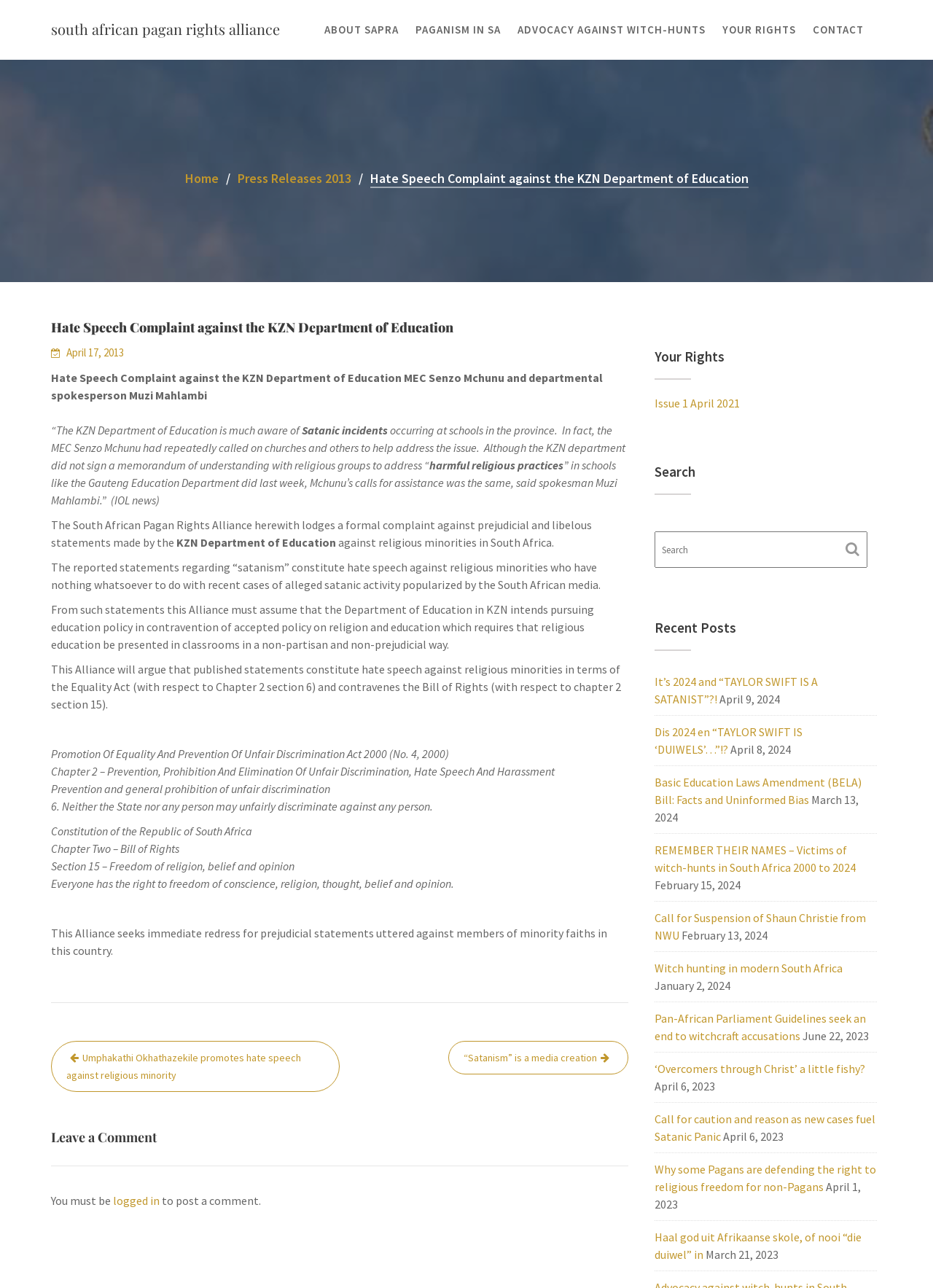Please identify the bounding box coordinates of the region to click in order to complete the given instruction: "Click on the 'CONTACT' link". The coordinates should be four float numbers between 0 and 1, i.e., [left, top, right, bottom].

[0.863, 0.001, 0.934, 0.046]